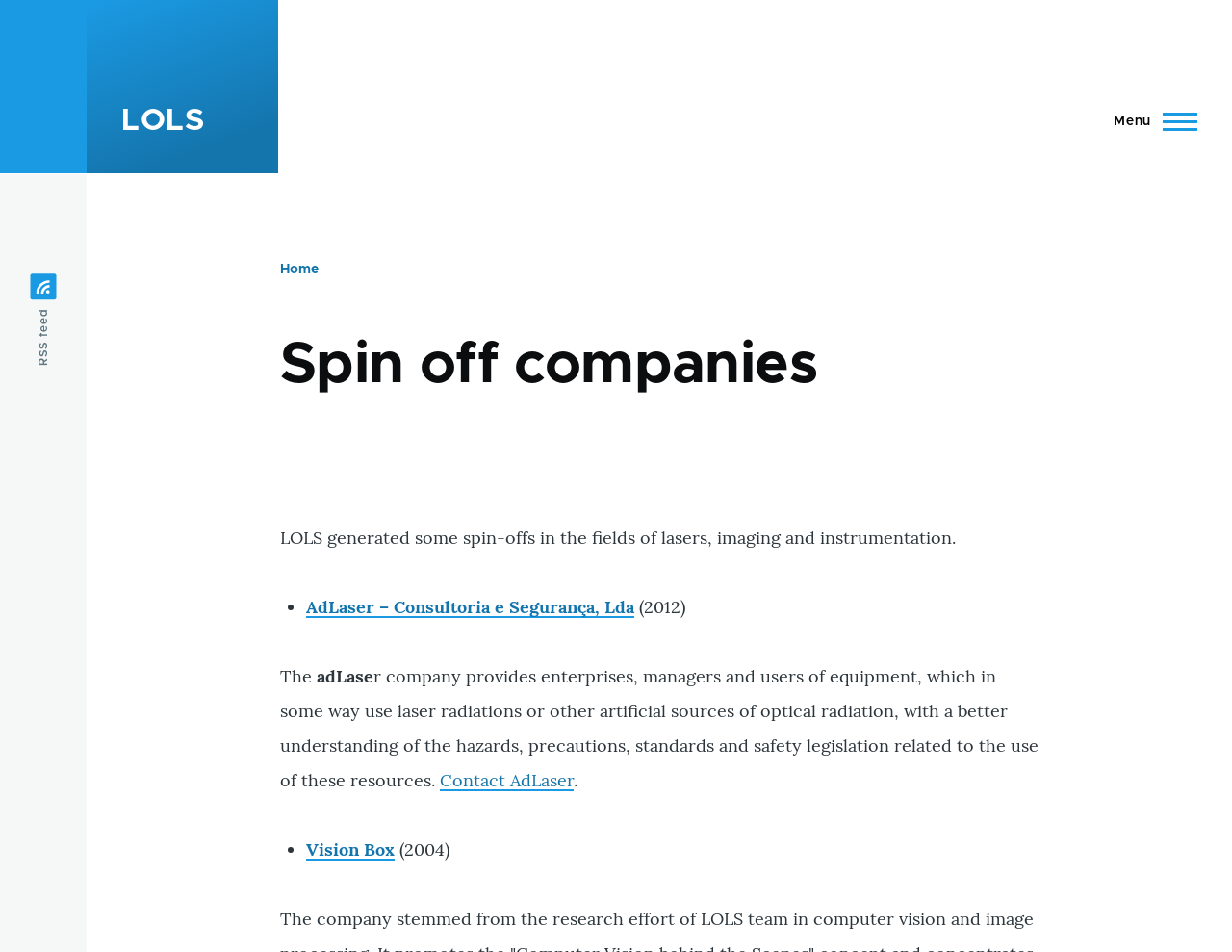What is the name of the company that provides enterprises with a better understanding of laser radiation hazards? Using the information from the screenshot, answer with a single word or phrase.

AdLaser